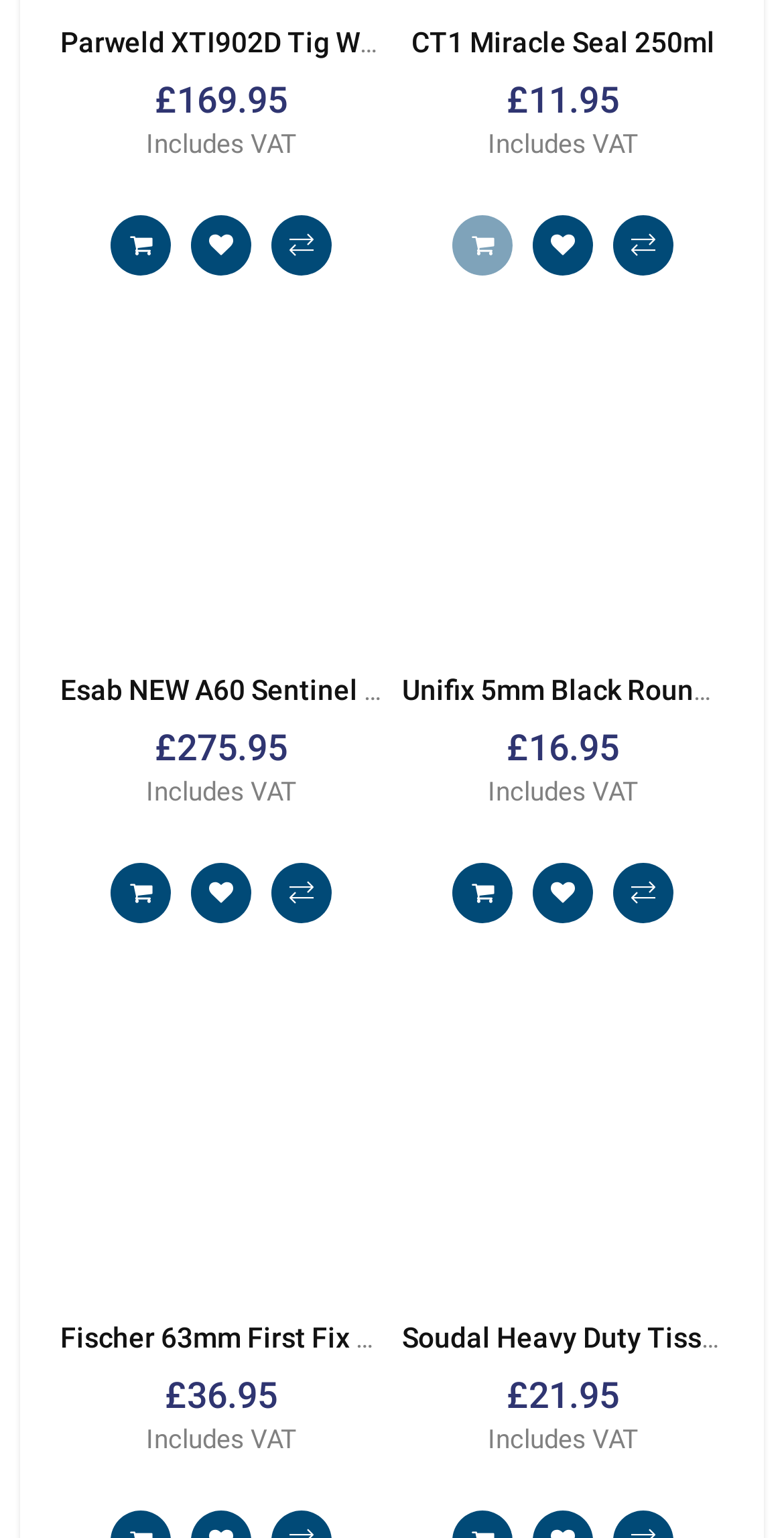Find the bounding box of the element with the following description: "CT1 Miracle Seal 250ml". The coordinates must be four float numbers between 0 and 1, formatted as [left, top, right, bottom].

[0.524, 0.017, 0.912, 0.038]